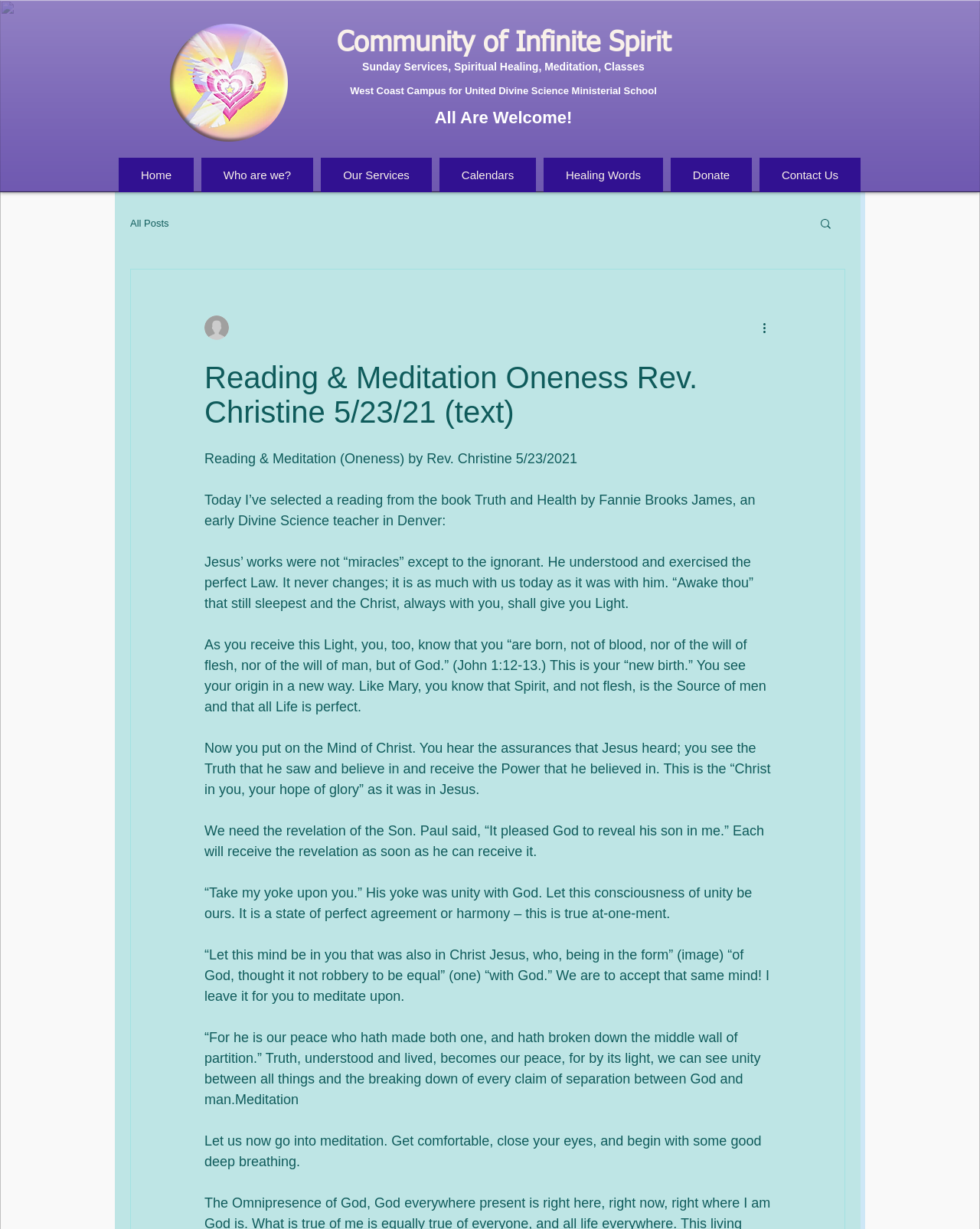Identify the bounding box coordinates for the UI element described as: "All Posts". The coordinates should be provided as four floats between 0 and 1: [left, top, right, bottom].

[0.133, 0.177, 0.172, 0.186]